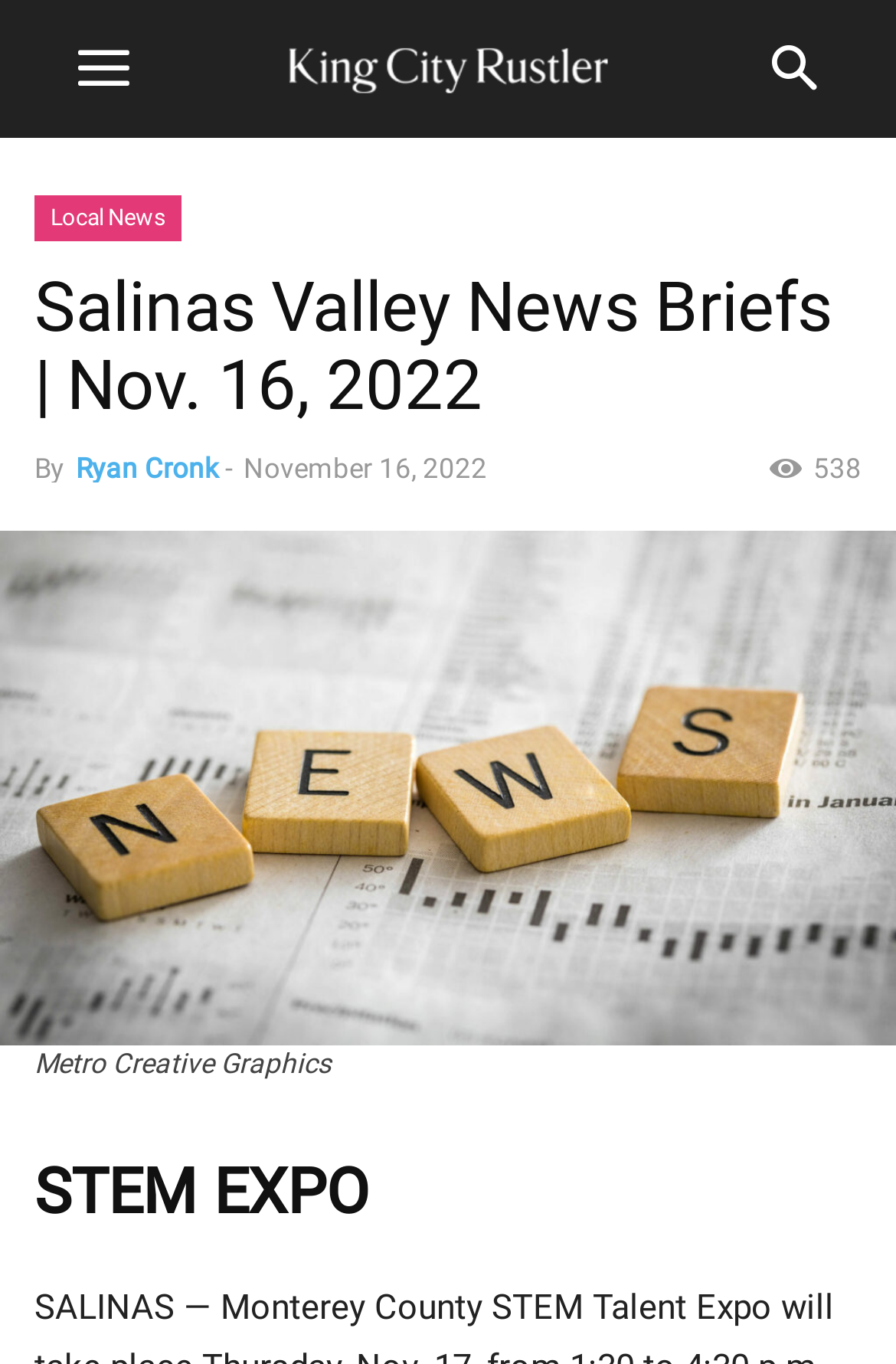Predict the bounding box for the UI component with the following description: "Ryan Cronk".

[0.085, 0.332, 0.244, 0.355]